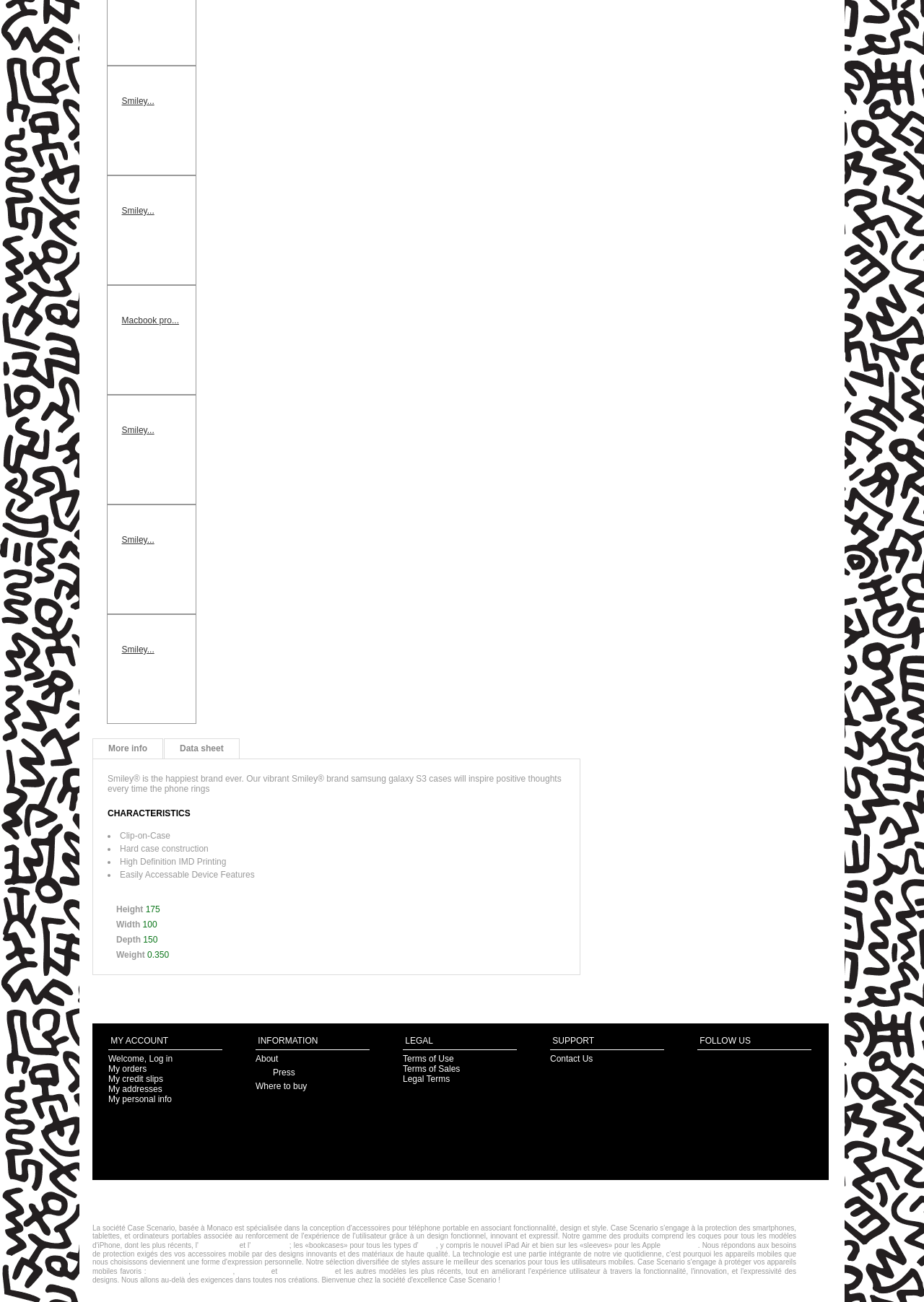What is the height of the case?
Using the image as a reference, give a one-word or short phrase answer.

175